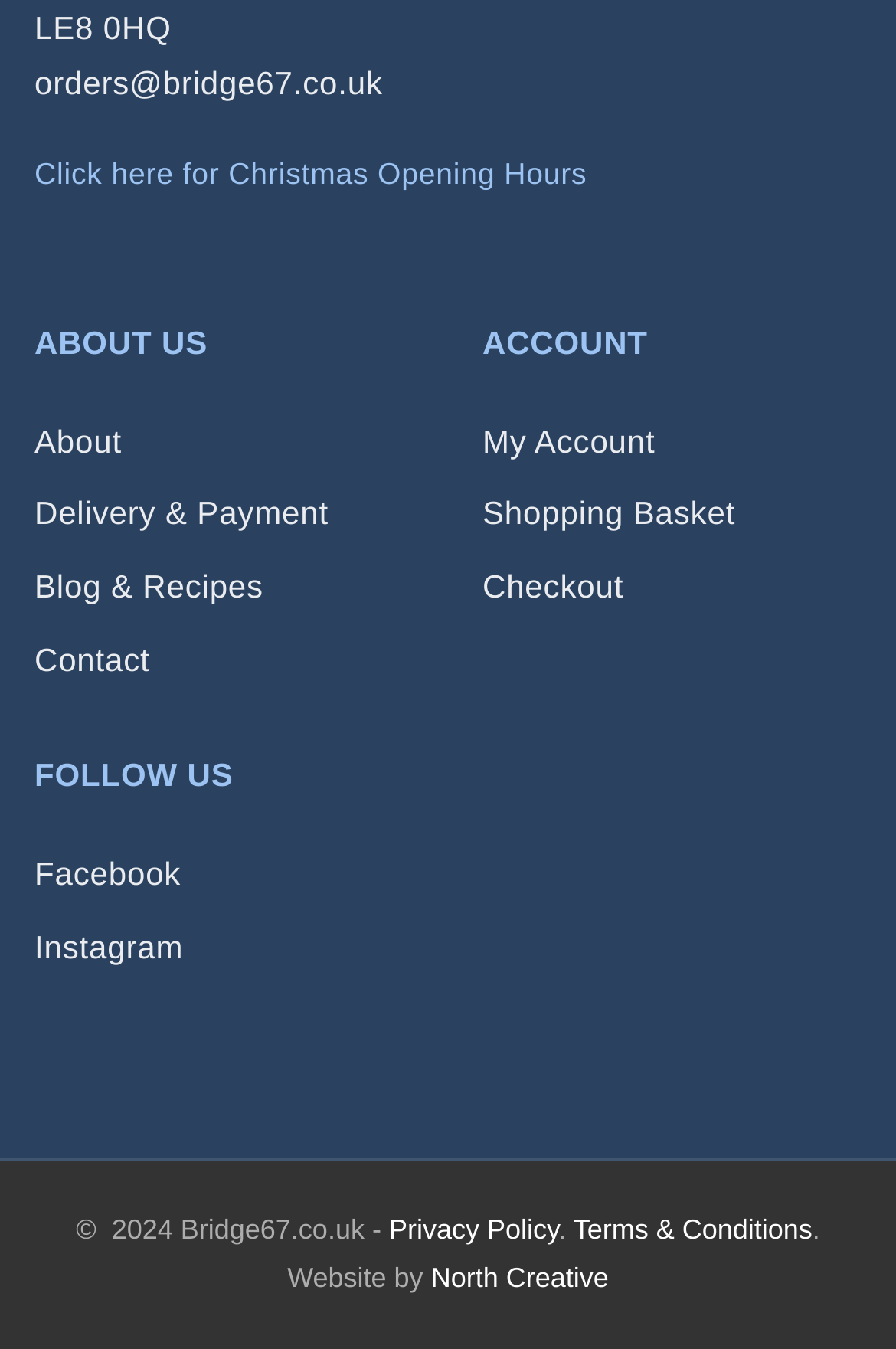What is the link to the privacy policy?
Answer the question with a single word or phrase, referring to the image.

Privacy Policy